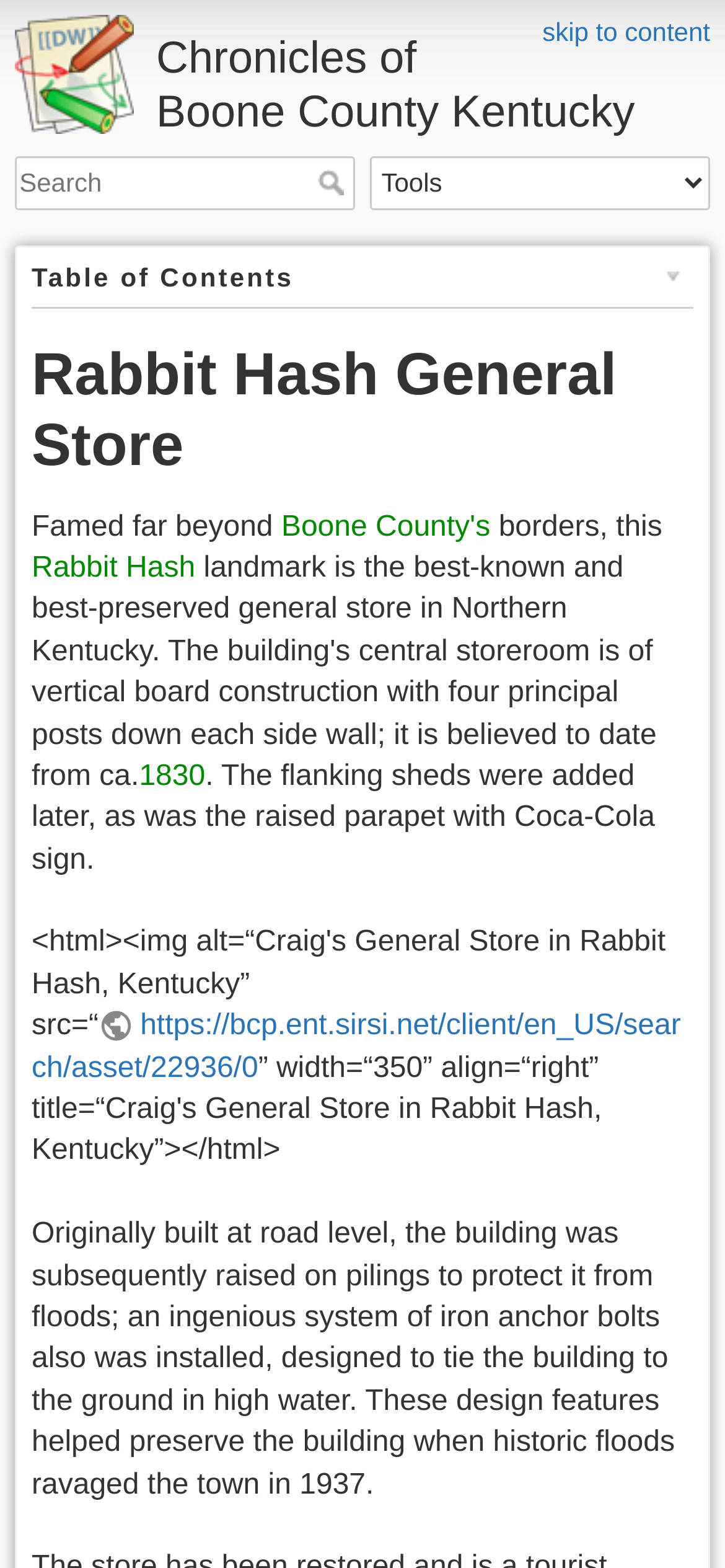Could you determine the bounding box coordinates of the clickable element to complete the instruction: "click the logo"? Provide the coordinates as four float numbers between 0 and 1, i.e., [left, top, right, bottom].

None